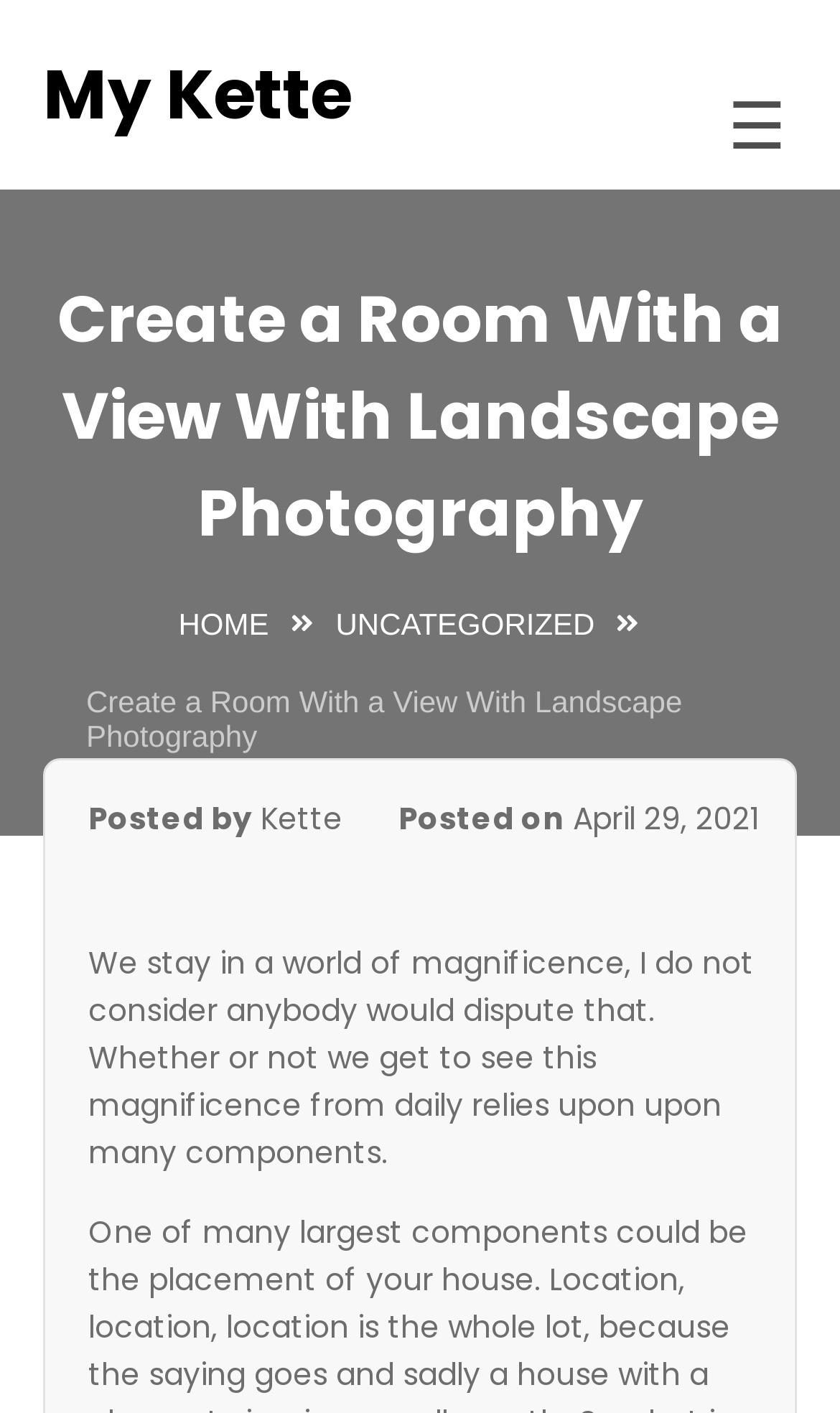What is the date of the article?
Look at the image and provide a detailed response to the question.

I found the date of the article by looking at the 'Posted on' section, which is located below the breadcrumbs navigation. The text 'Posted on' is followed by the date, 'April 29, 2021', which is a link.